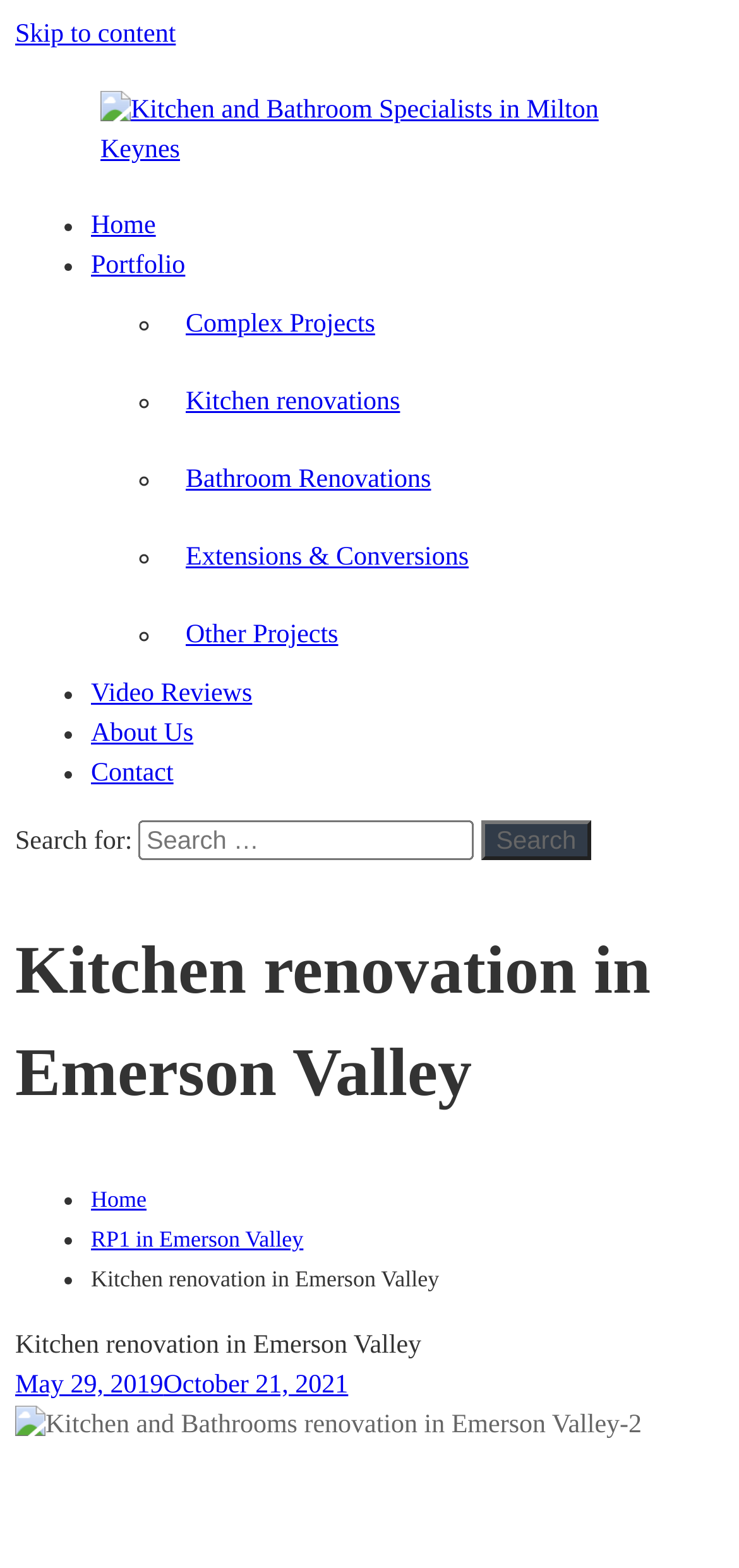What is the location of the company's service area?
Provide a well-explained and detailed answer to the question.

The company's service area is Milton Keynes, as mentioned in the meta description and the link 'Kitchen and Bathroom Specialists in Milton Keynes'.